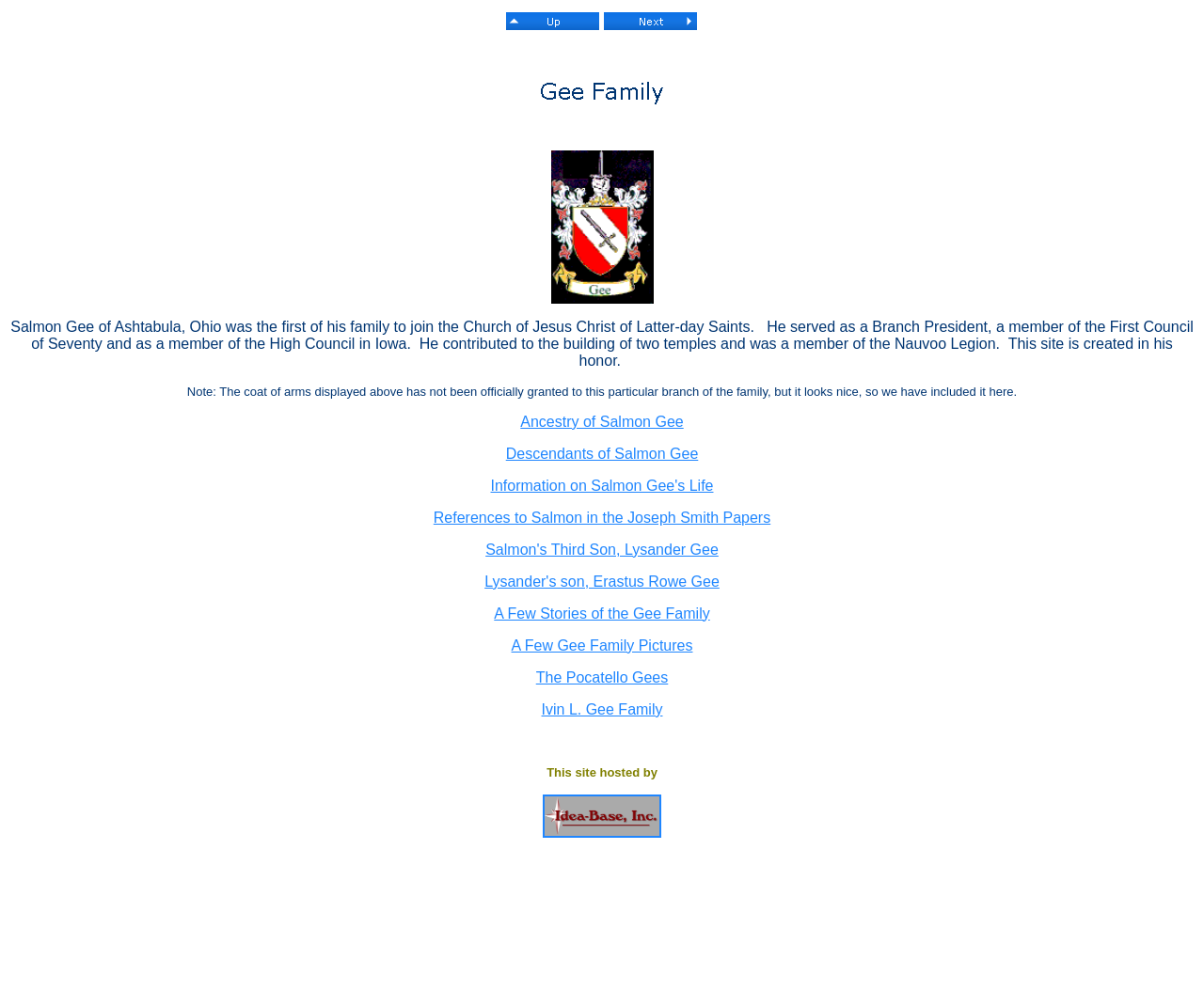How many images are there on this webpage? Examine the screenshot and reply using just one word or a brief phrase.

4